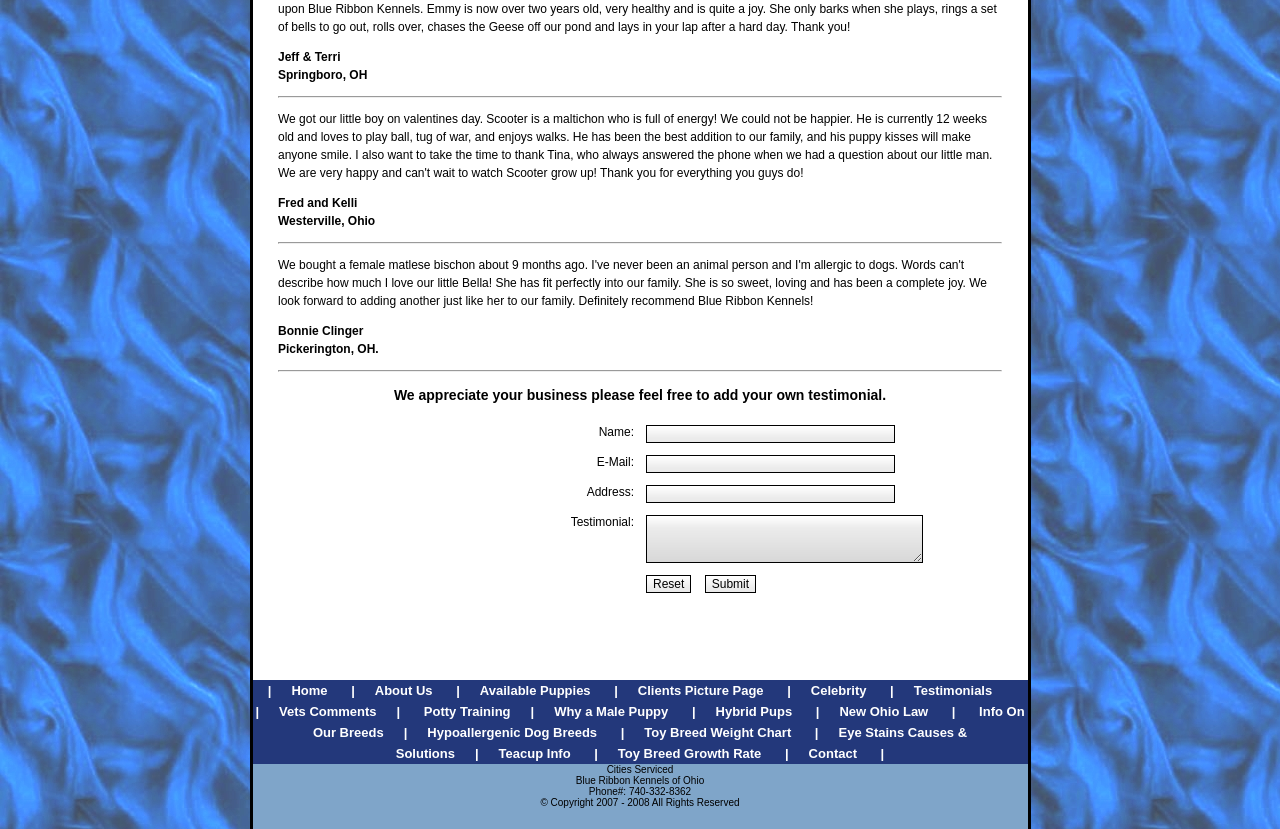What is the purpose of the webpage?
Using the visual information, respond with a single word or phrase.

To showcase a kennel business